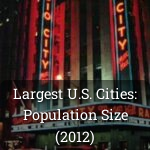Refer to the screenshot and answer the following question in detail:
What type of atmosphere is conveyed in the image?

The image features a vibrant urban scene with neon lights illuminating the building façade, which suggests a lively nightlife and conveys a dynamic and bustling atmosphere, typical of a major U.S. city.